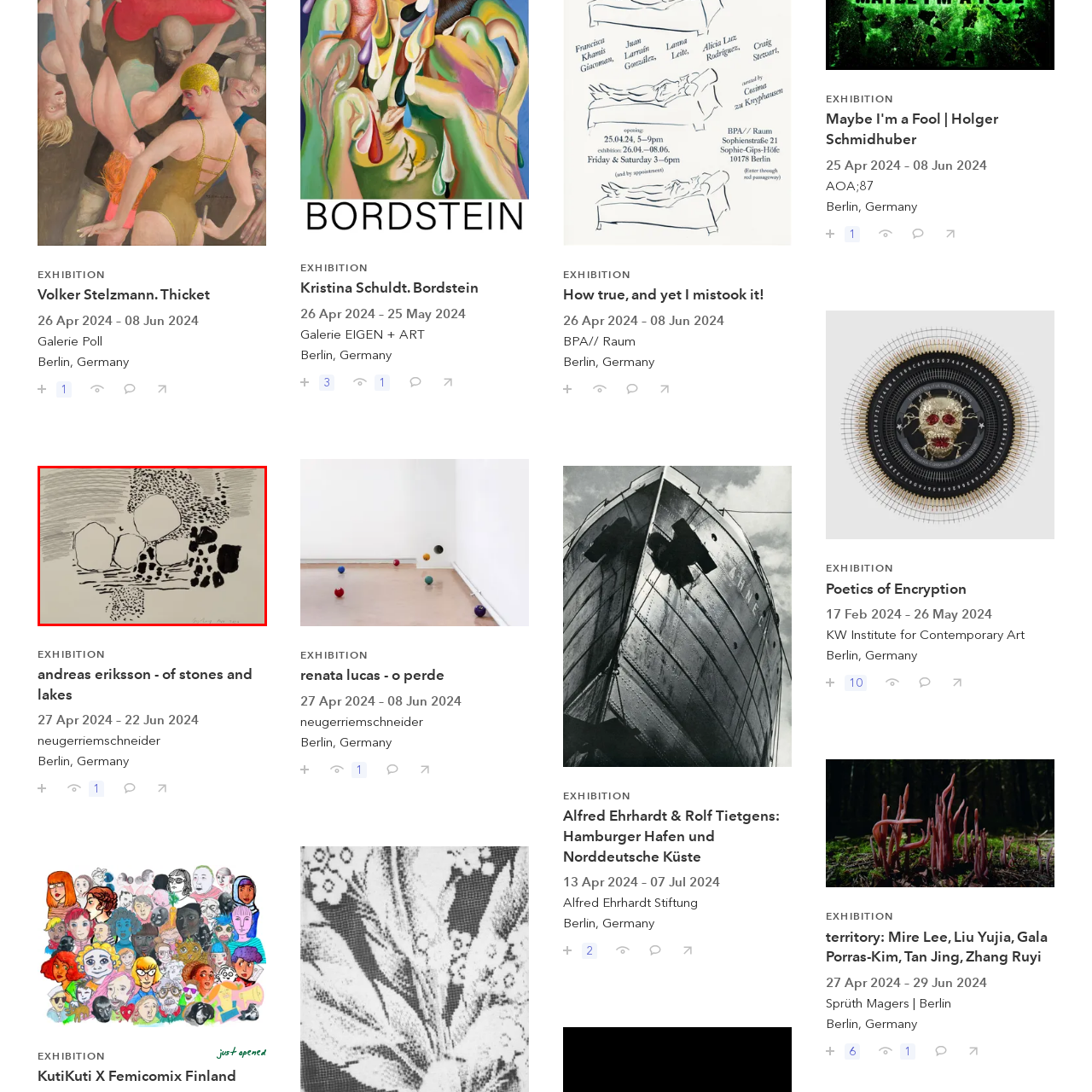Consider the image within the red frame and reply with a brief answer: What is the primary color tone of the artwork?

Black and white